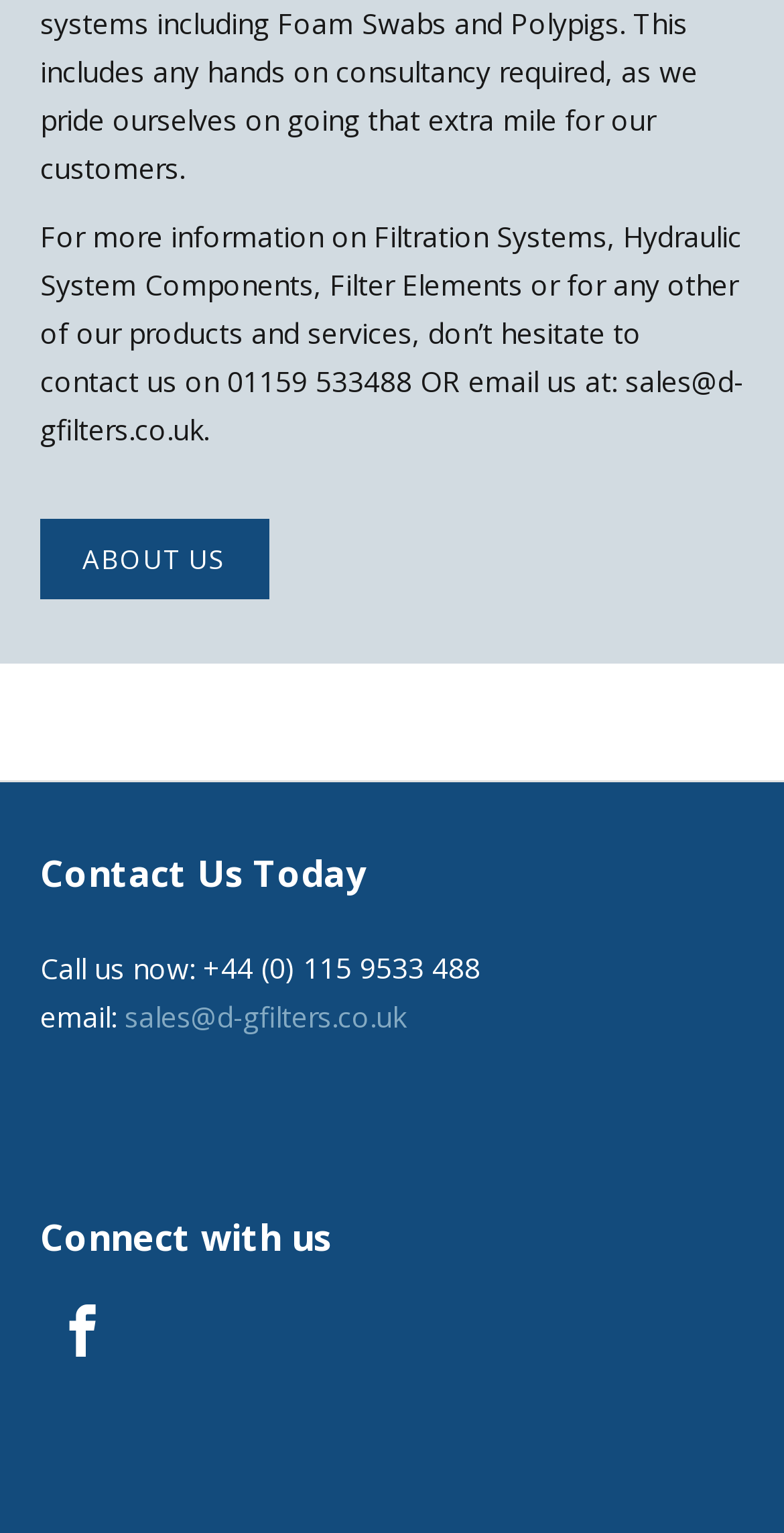Answer the question in a single word or phrase:
What is the email address to contact?

sales@d-gfilters.co.uk